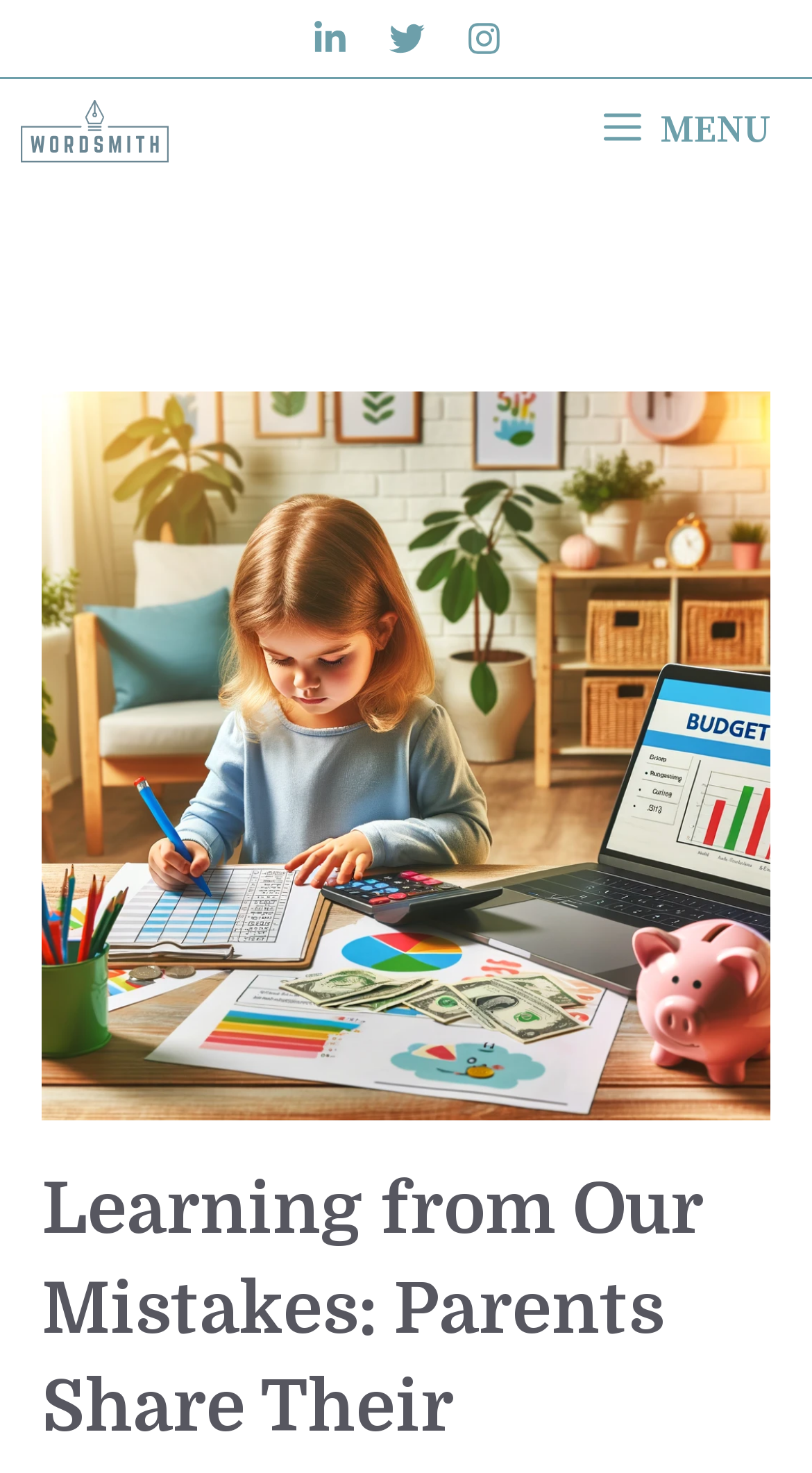Please find and generate the text of the main header of the webpage.

Learning from Our Mistakes: Parents Share Their Financial Blunders